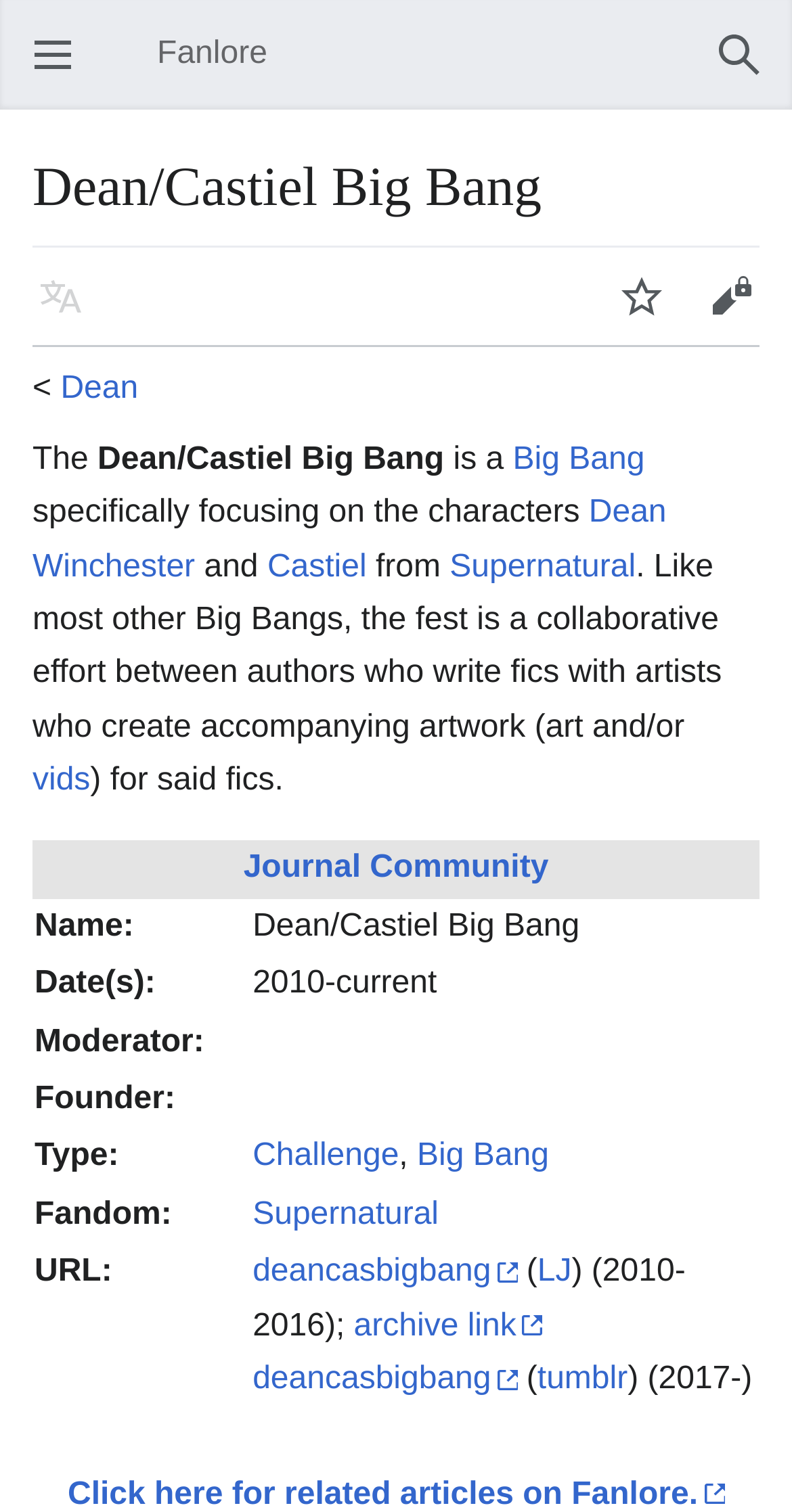Bounding box coordinates are specified in the format (top-left x, top-left y, bottom-right x, bottom-right y). All values are floating point numbers bounded between 0 and 1. Please provide the bounding box coordinate of the region this sentence describes: Dean Winchester

[0.041, 0.328, 0.841, 0.386]